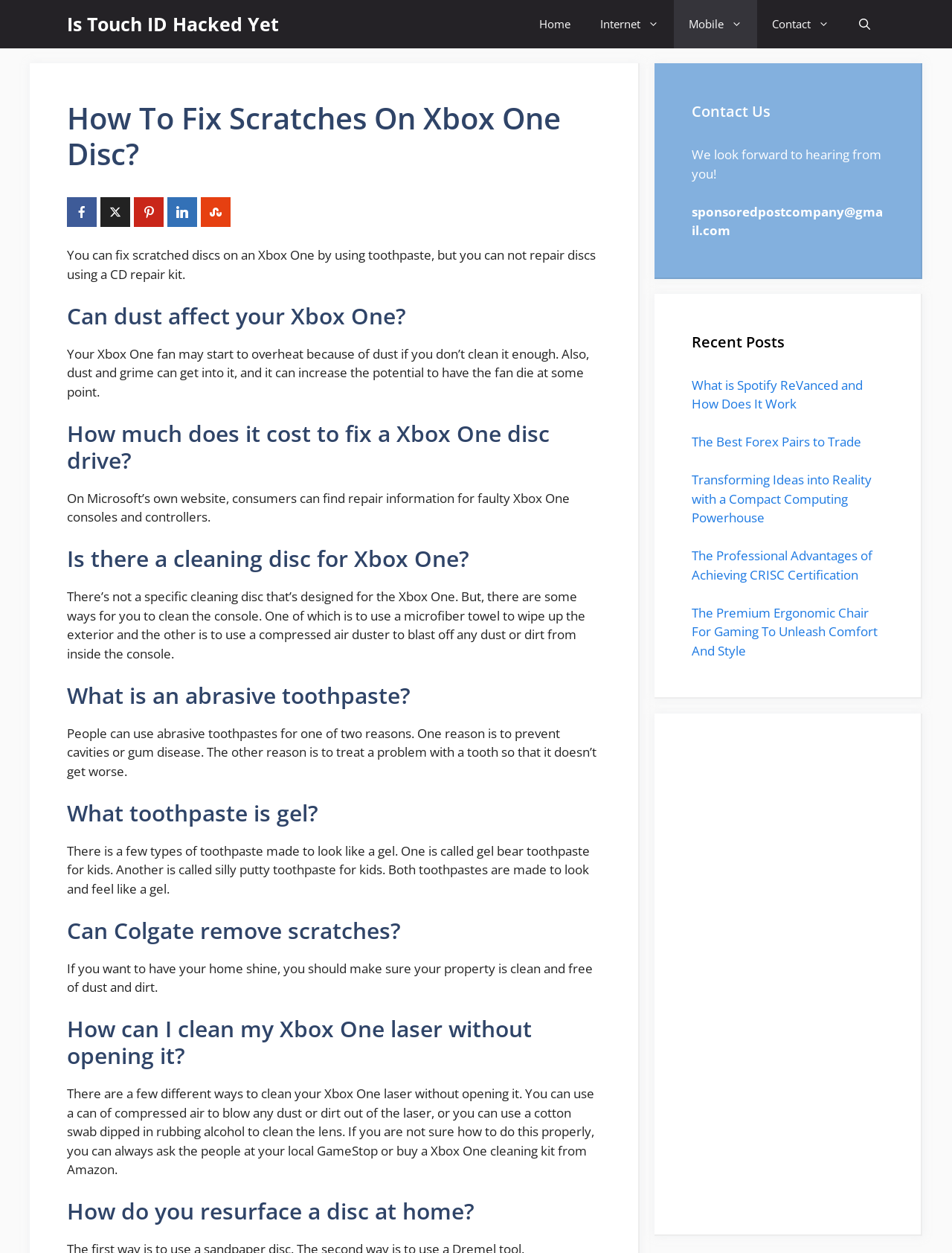Please identify the bounding box coordinates of where to click in order to follow the instruction: "Click on the 'Contact' link".

[0.795, 0.0, 0.887, 0.039]